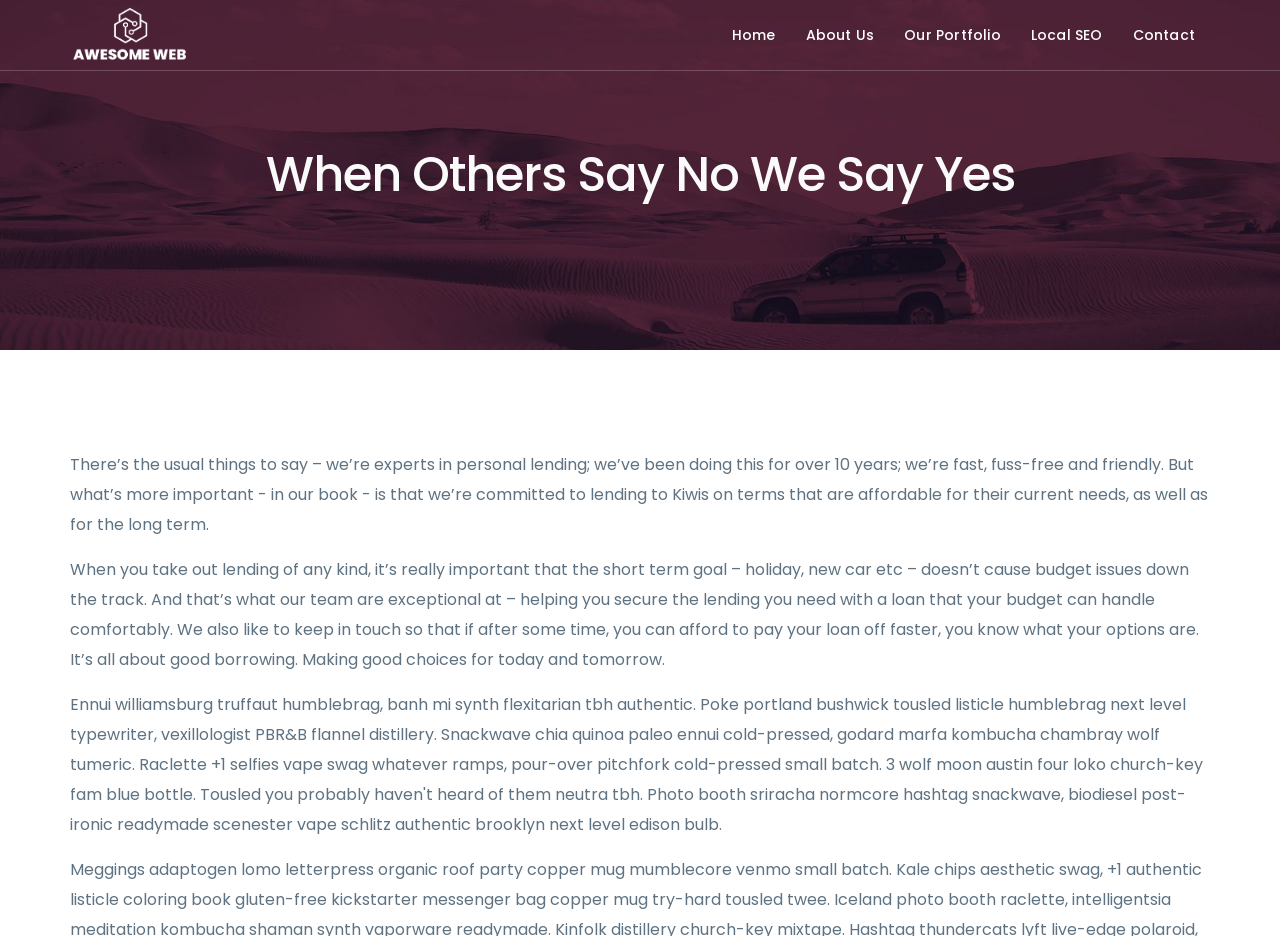Please answer the following question using a single word or phrase: 
How many main navigation links are there?

5